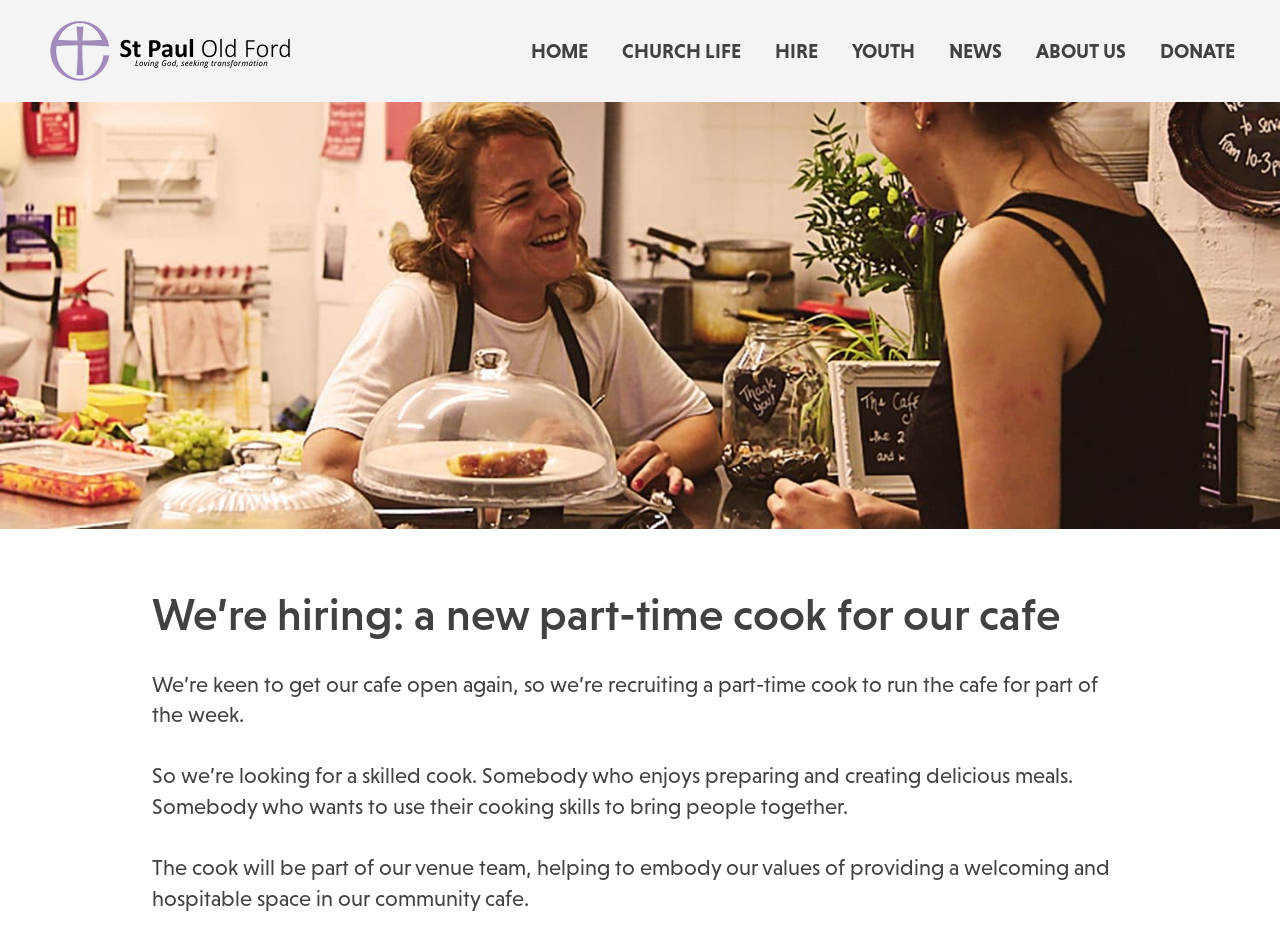Determine the bounding box coordinates of the section to be clicked to follow the instruction: "Click the HOME link". The coordinates should be given as four float numbers between 0 and 1, formatted as [left, top, right, bottom].

[0.403, 0.022, 0.471, 0.089]